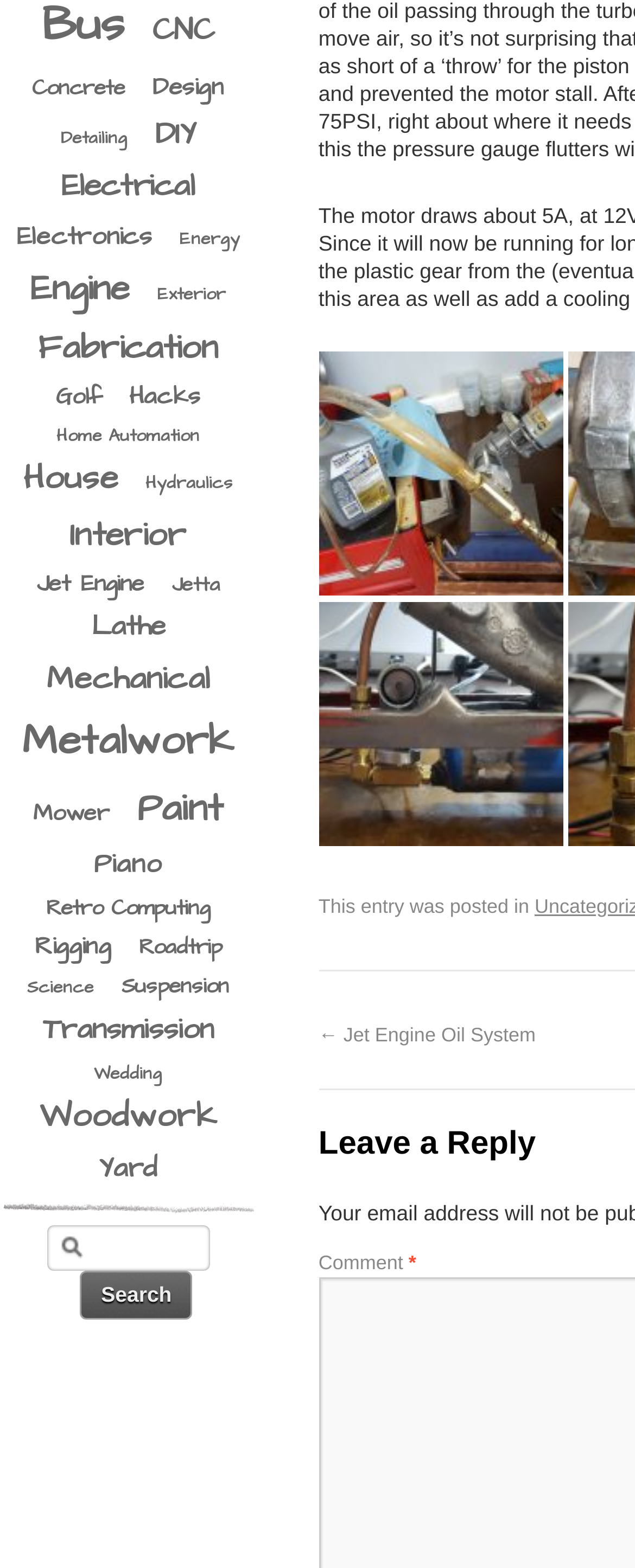Locate the UI element described as follows: "Roadtrip". Return the bounding box coordinates as four float numbers between 0 and 1 in the order [left, top, right, bottom].

[0.206, 0.59, 0.362, 0.62]